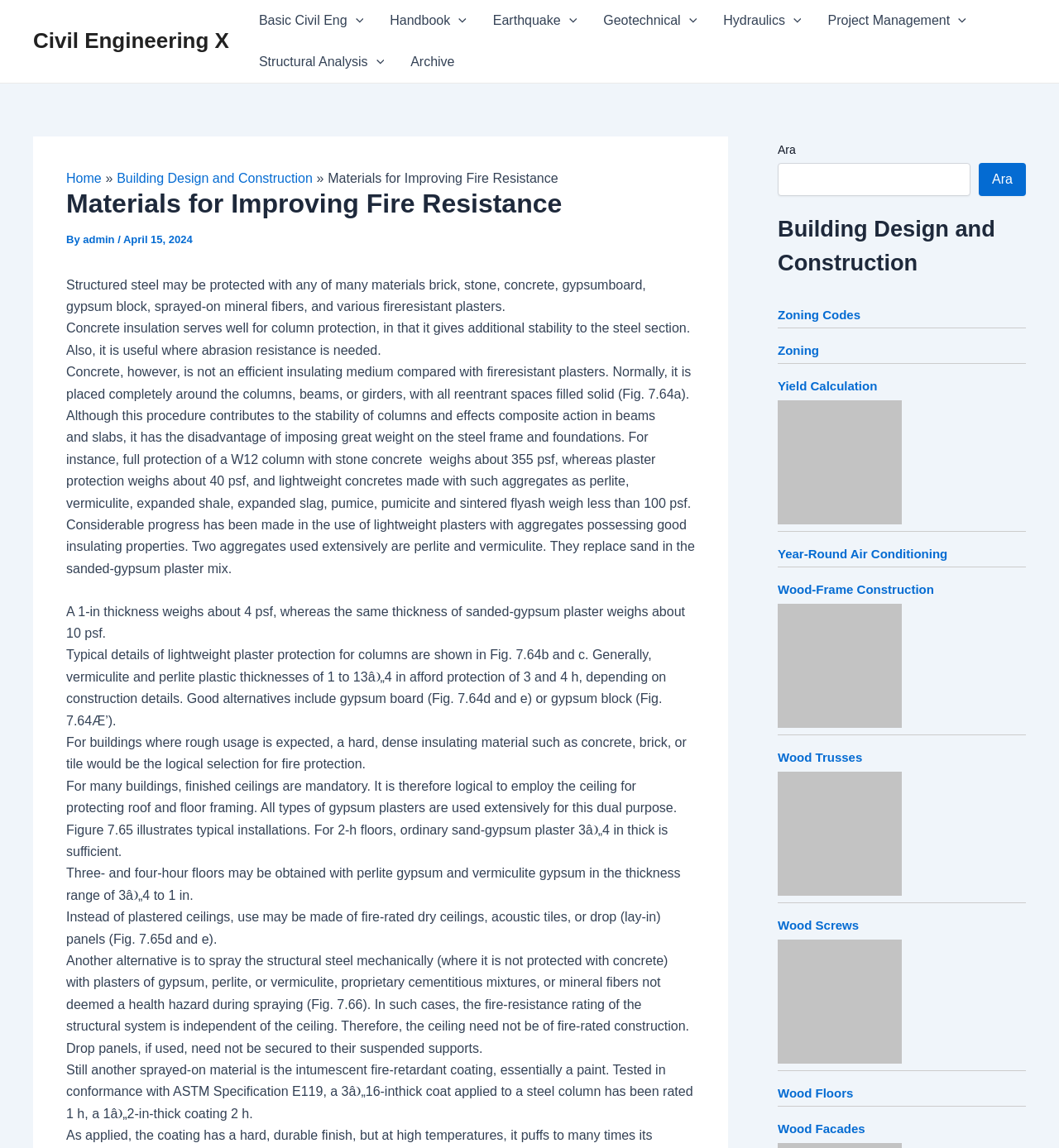Locate the bounding box of the UI element based on this description: "Basic Civil Eng". Provide four float numbers between 0 and 1 as [left, top, right, bottom].

[0.232, 0.0, 0.356, 0.036]